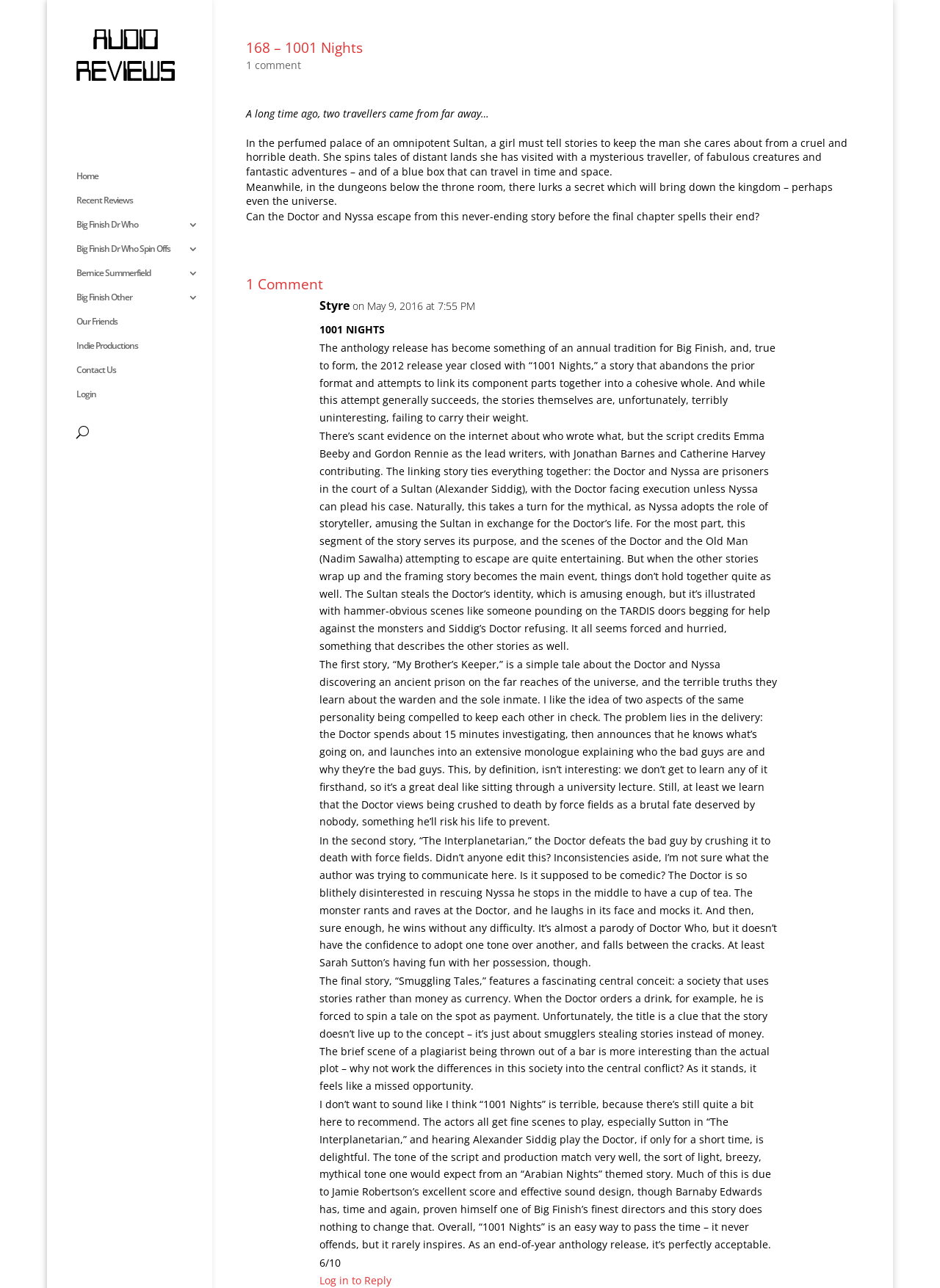Answer the question below using just one word or a short phrase: 
What is the rating given to this audio review?

6/10